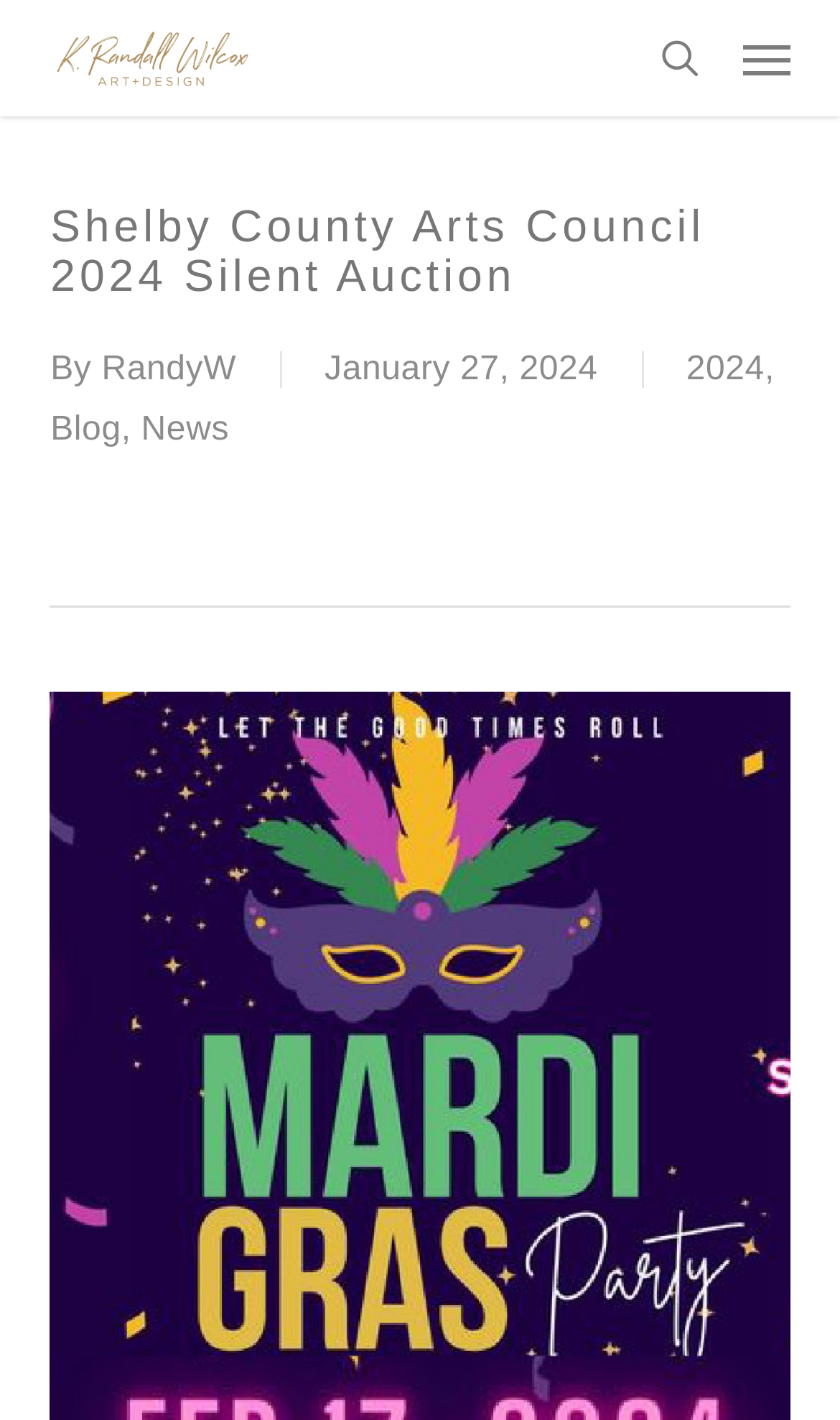Locate the bounding box of the UI element described by: "News" in the given webpage screenshot.

[0.168, 0.29, 0.273, 0.315]